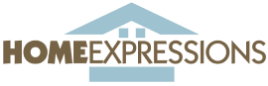Answer succinctly with a single word or phrase:
What does the stylized house design symbolize?

Essence of home and comfort